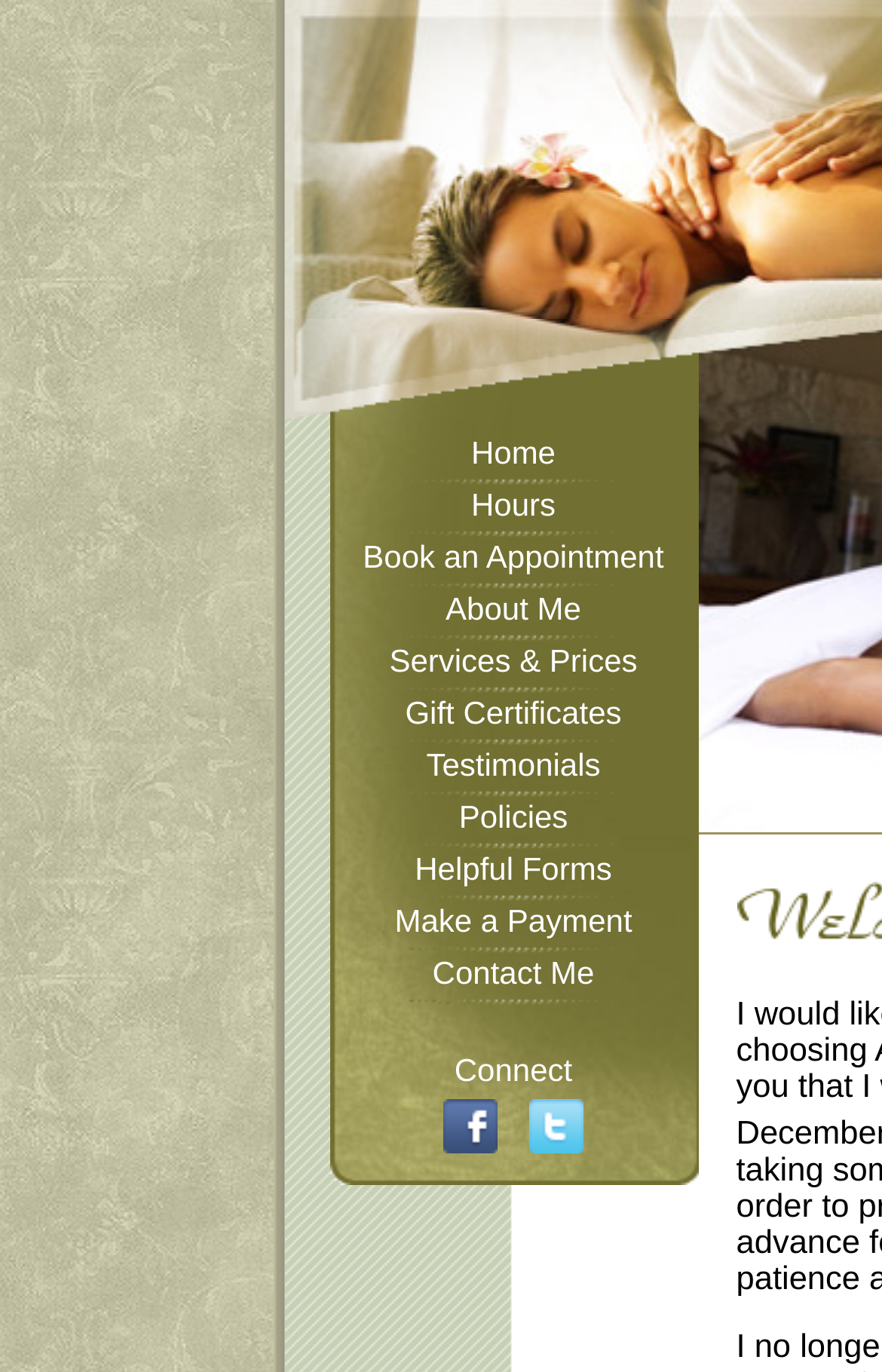What is the last link in the navigation menu?
Deliver a detailed and extensive answer to the question.

I looked at the navigation menu and found the links in order, which are 'Home', 'Hours', 'Book an Appointment', and so on, and the last link is 'Contact Me'.